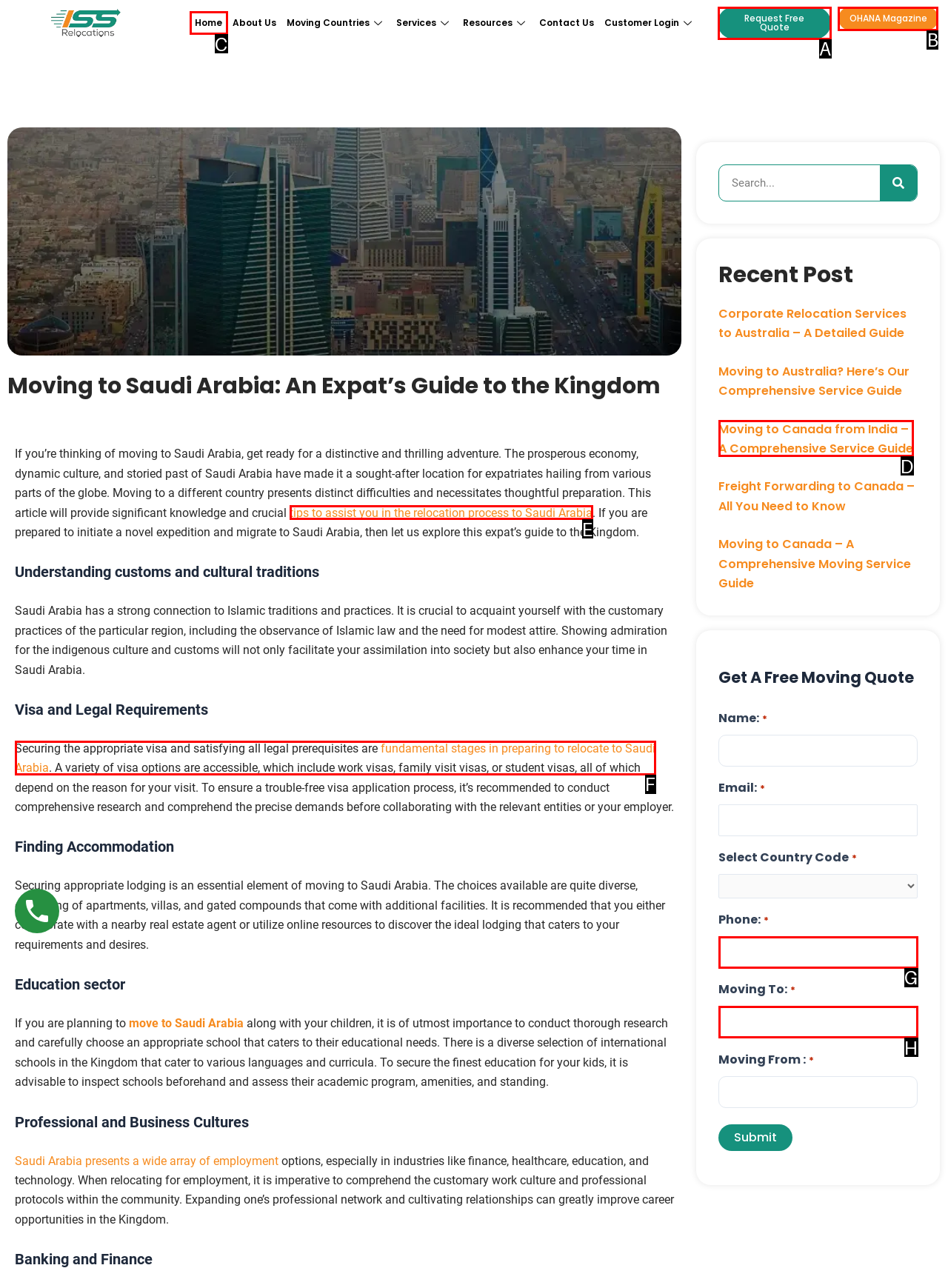Identify the correct HTML element to click for the task: Click on the 'Home' link. Provide the letter of your choice.

C